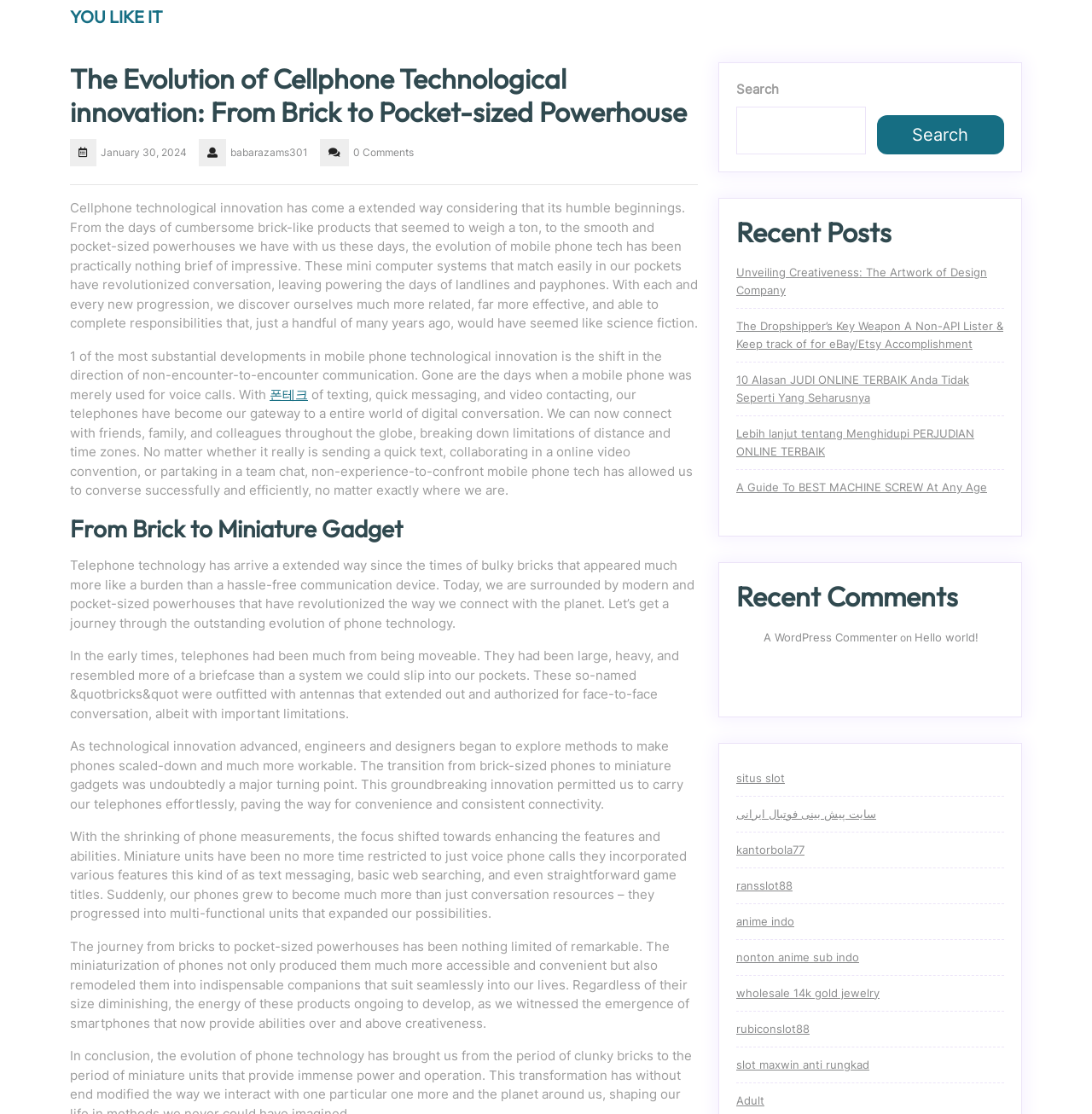Identify the bounding box coordinates of the region that needs to be clicked to carry out this instruction: "View recent posts". Provide these coordinates as four float numbers ranging from 0 to 1, i.e., [left, top, right, bottom].

[0.674, 0.194, 0.92, 0.223]